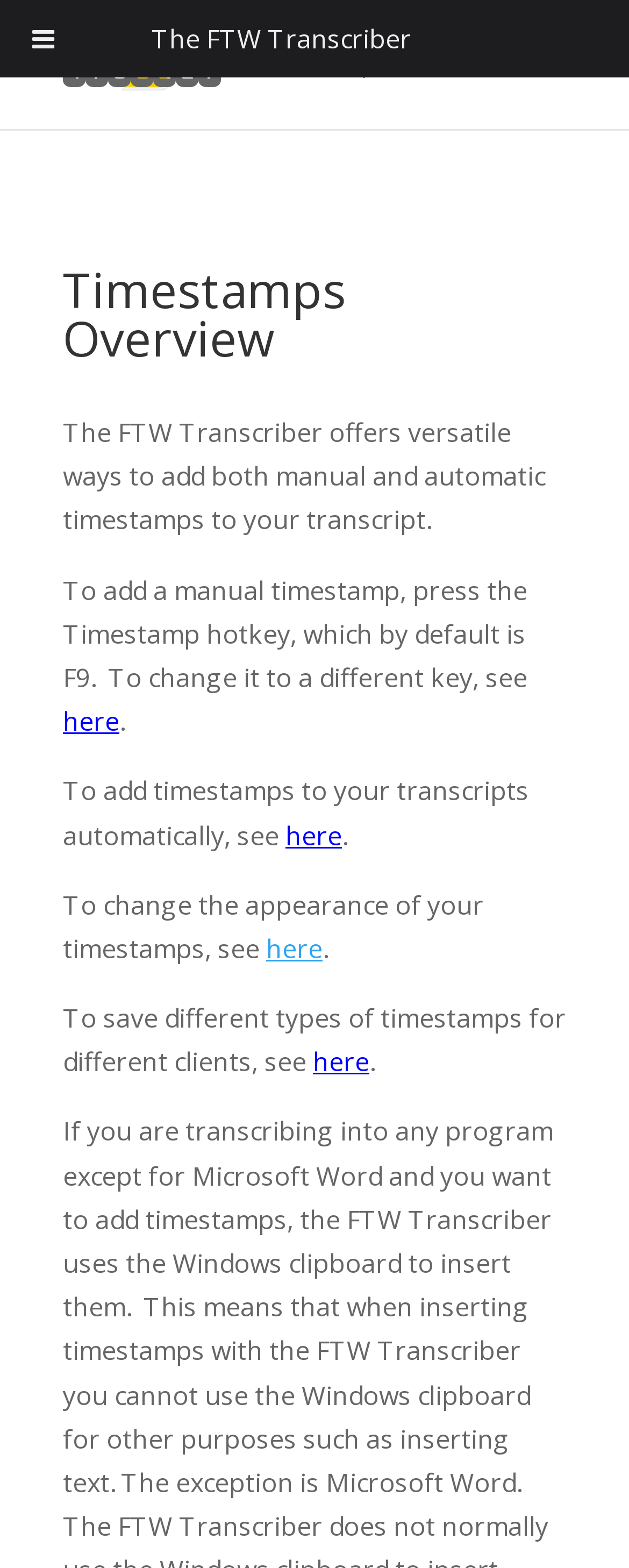What is the purpose of the FTW Transcriber?
Please craft a detailed and exhaustive response to the question.

I inferred the purpose of the FTW Transcriber by reading the static text elements that describe its functionality, which mentions adding manual and automatic timestamps to transcripts.